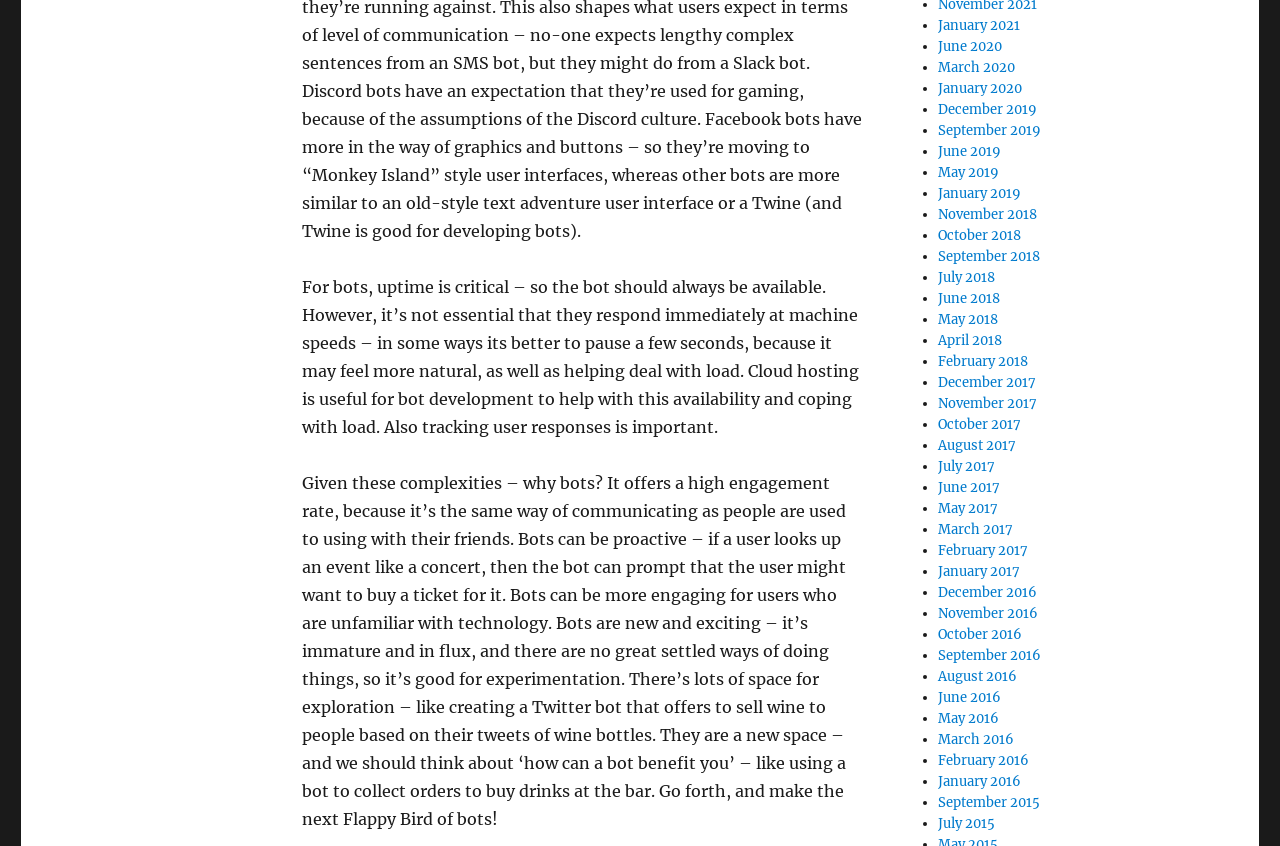Please find the bounding box coordinates of the section that needs to be clicked to achieve this instruction: "Click on June 2020".

[0.733, 0.045, 0.783, 0.065]